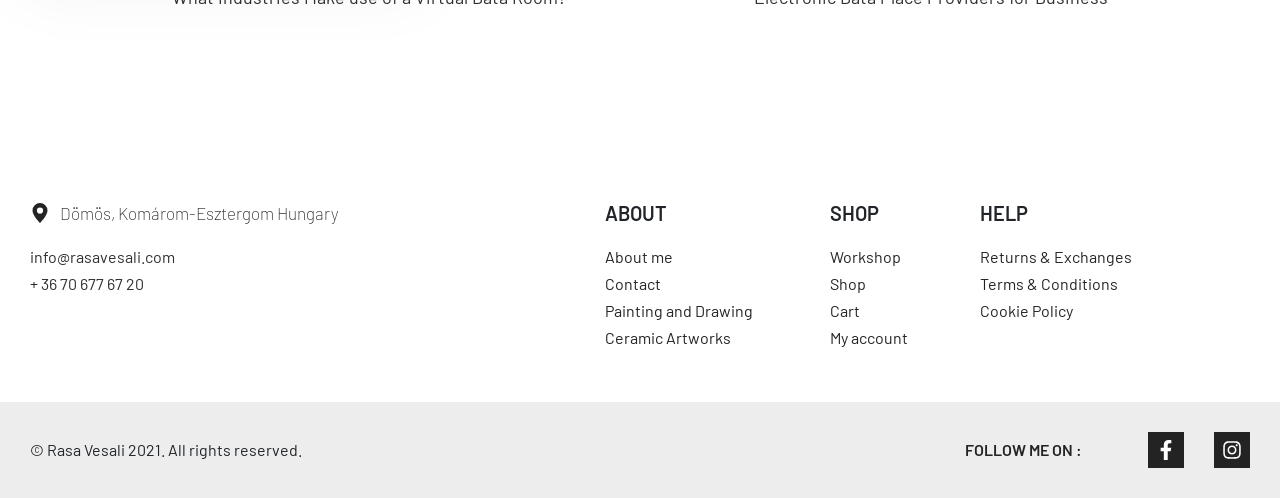What are the main categories on the webpage?
Answer with a single word or phrase by referring to the visual content.

ABOUT, SHOP, HELP